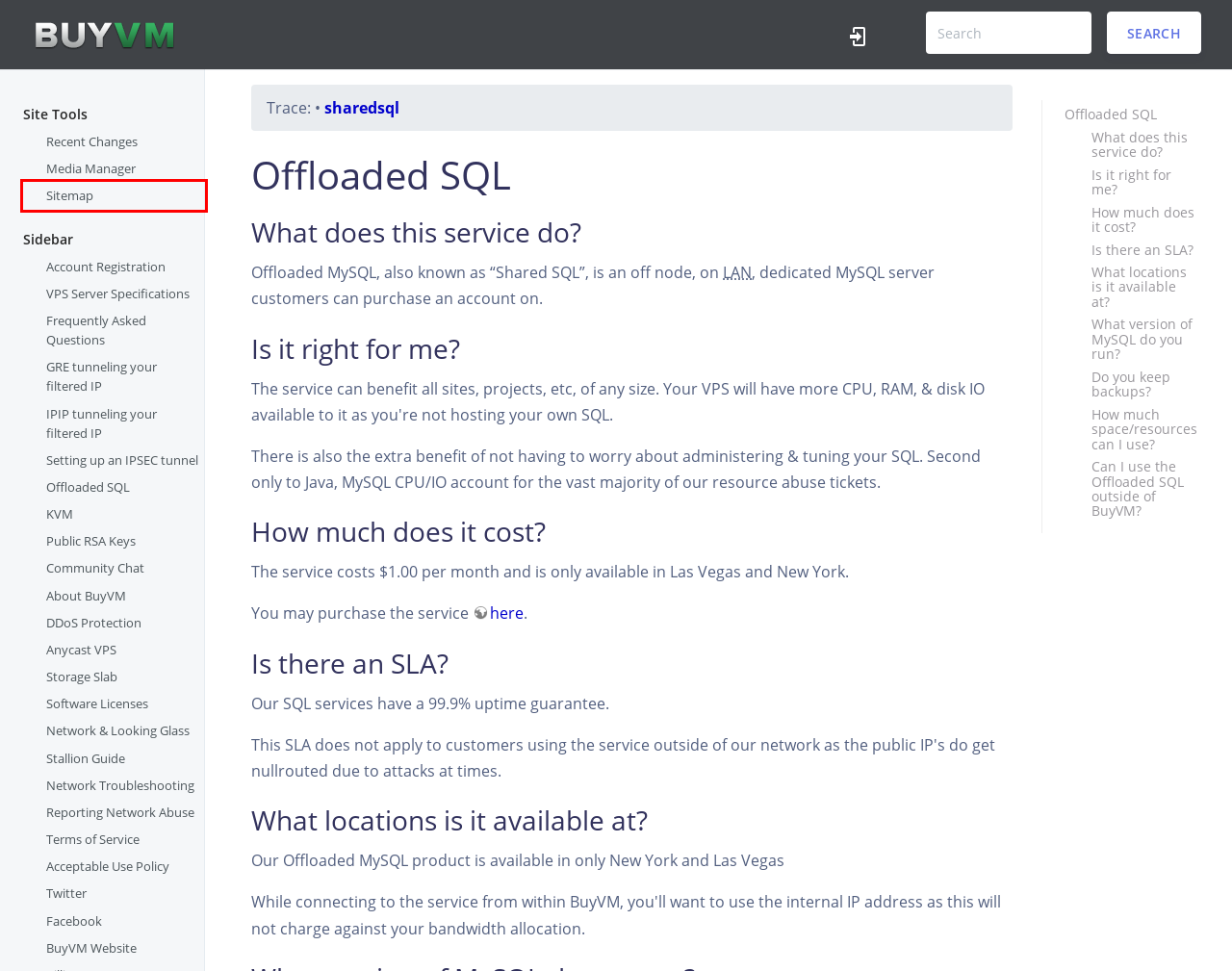With the provided webpage screenshot containing a red bounding box around a UI element, determine which description best matches the new webpage that appears after clicking the selected element. The choices are:
A. BuyVM - Terms of Service
B. Log In 
			[Frantech/BuyVM Wiki]
C. sharedsql_doku.php_hardware 
			[Frantech/BuyVM Wiki]
D. sharedsql_doku.php_anycast_vps 
			[Frantech/BuyVM Wiki]
E. sharedsql_doku.php_network-troubleshooting 
			[Frantech/BuyVM Wiki]
F. BuyVM - Affordable Hosting with a touch of Insanity
G. sharedsql_doku.php_corp:about_us 
			[Frantech/BuyVM Wiki]
H. Sitemap 
			[Frantech/BuyVM Wiki]

H